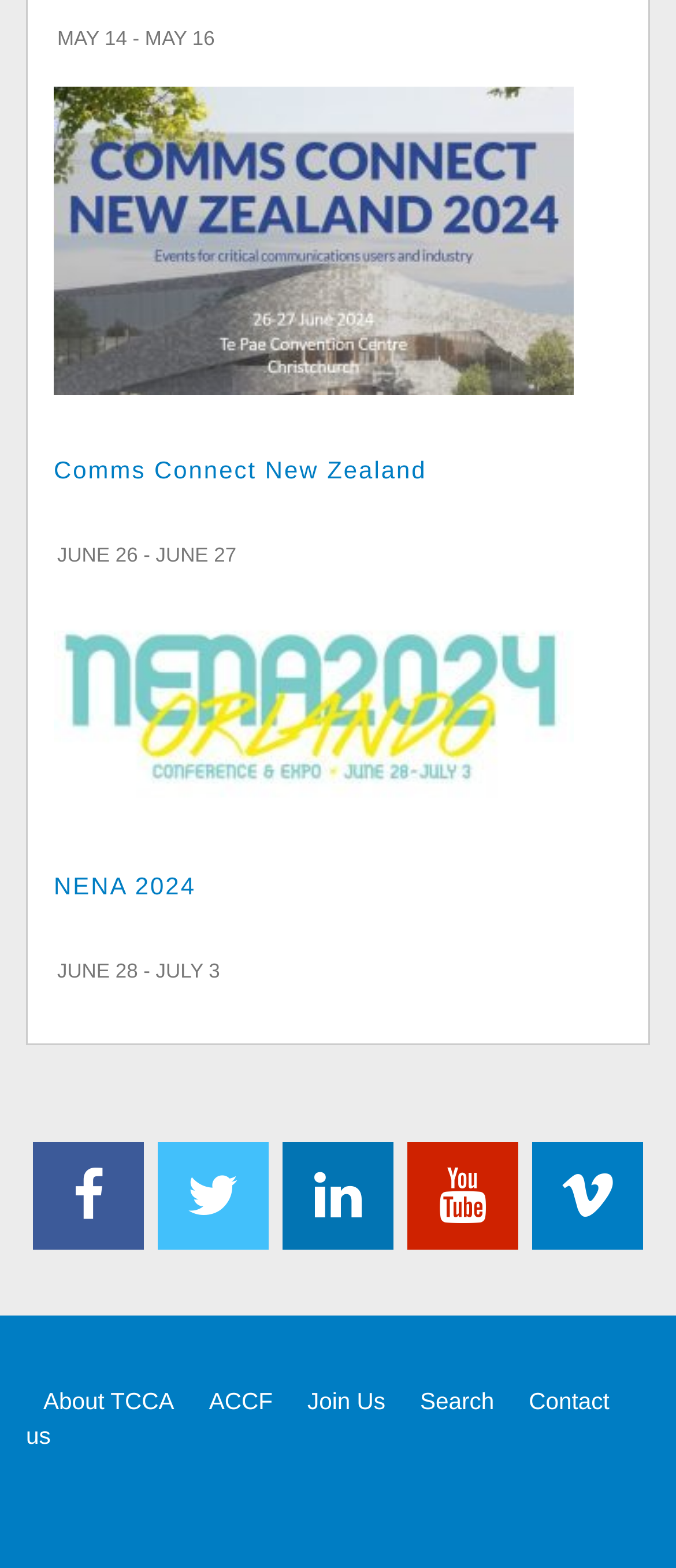What is the name of the event on JUNE 26 - JUNE 27?
Please give a detailed and elaborate explanation in response to the question.

I found the name of the event on JUNE 26 - JUNE 27 by looking at the heading 'NENA 2024' and the corresponding static text 'JUNE 26 - JUNE 27'.